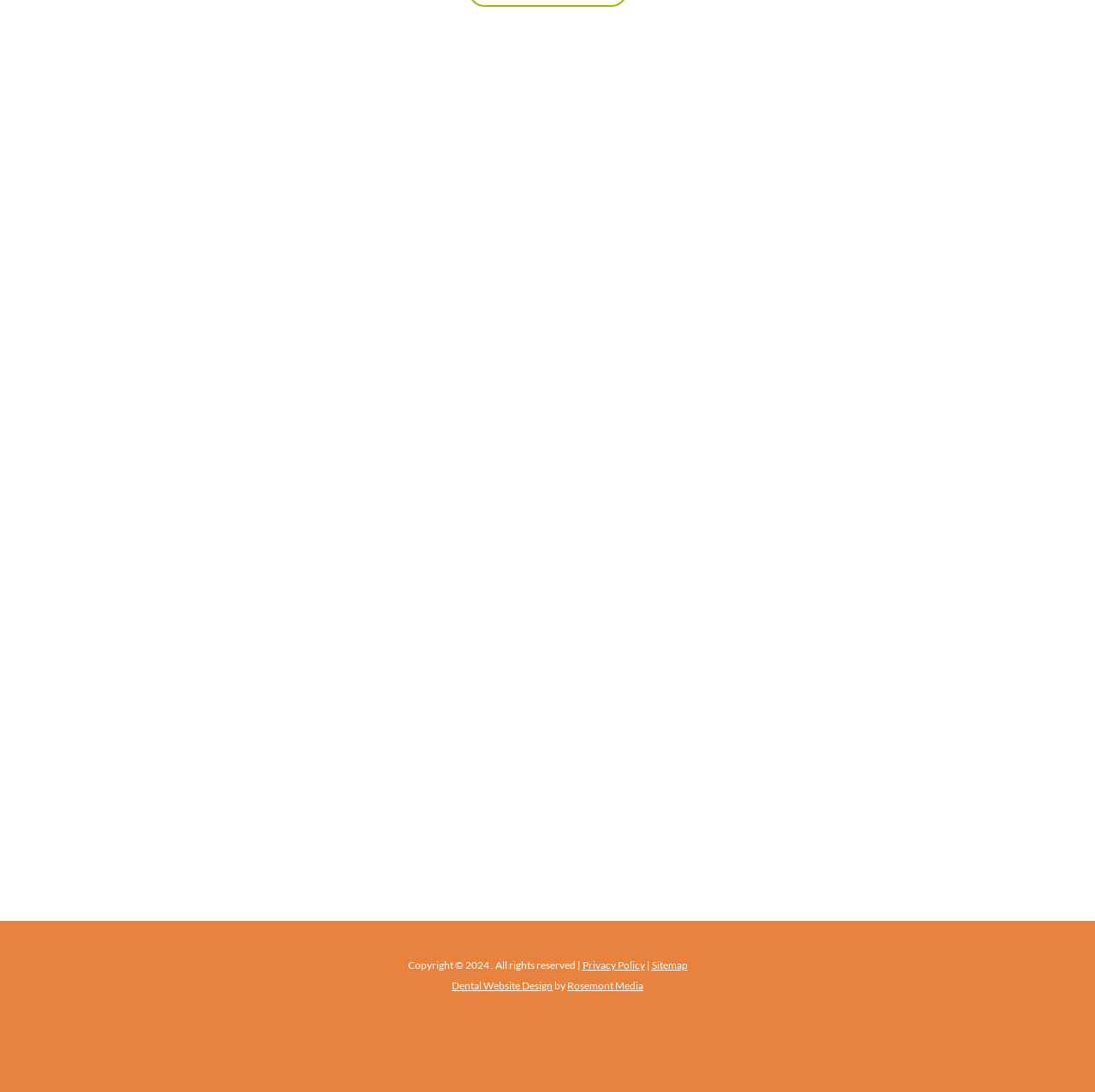Please identify the coordinates of the bounding box for the clickable region that will accomplish this instruction: "Call the office".

[0.078, 0.609, 0.328, 0.645]